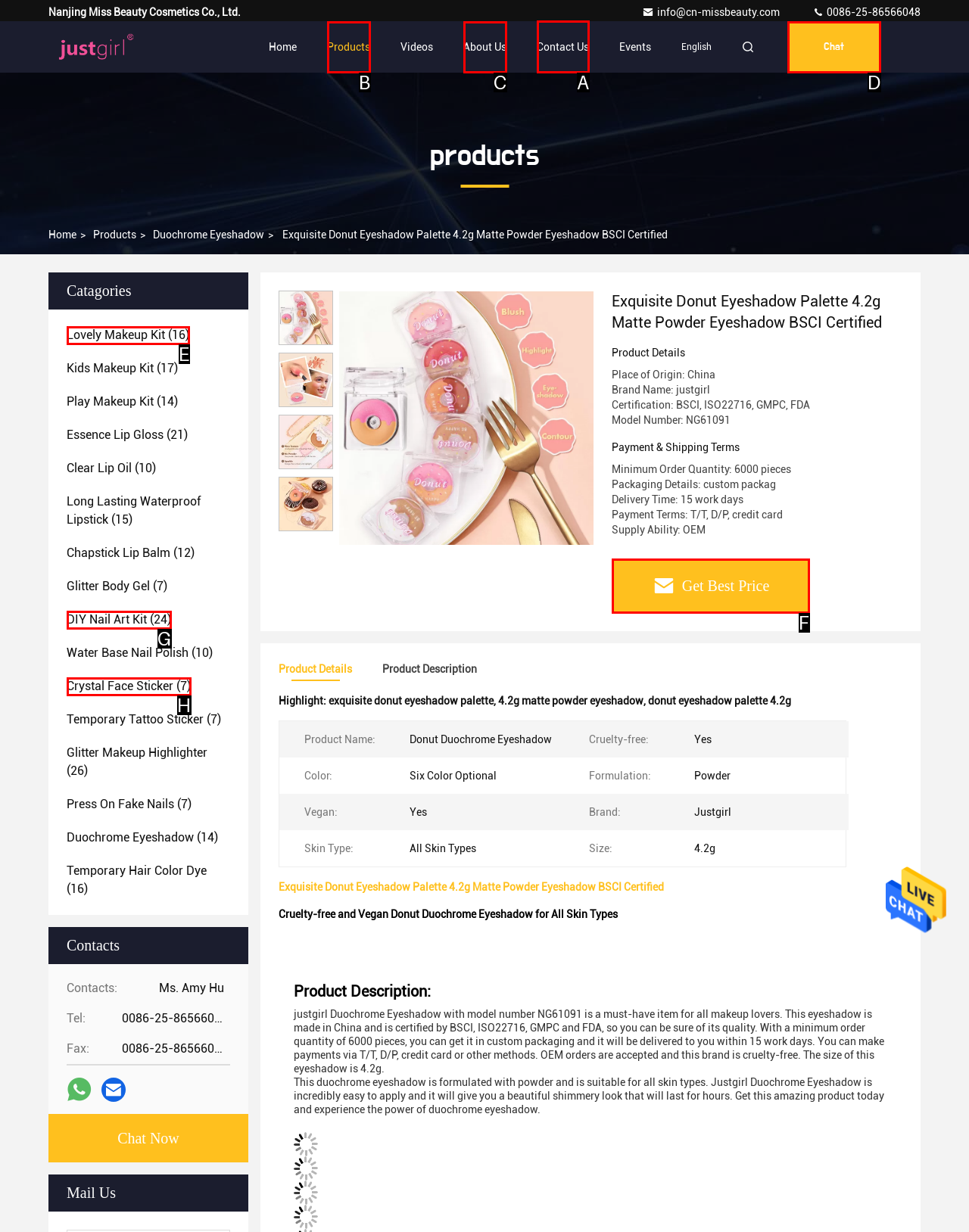Select the HTML element that needs to be clicked to carry out the task: Contact Us
Provide the letter of the correct option.

A